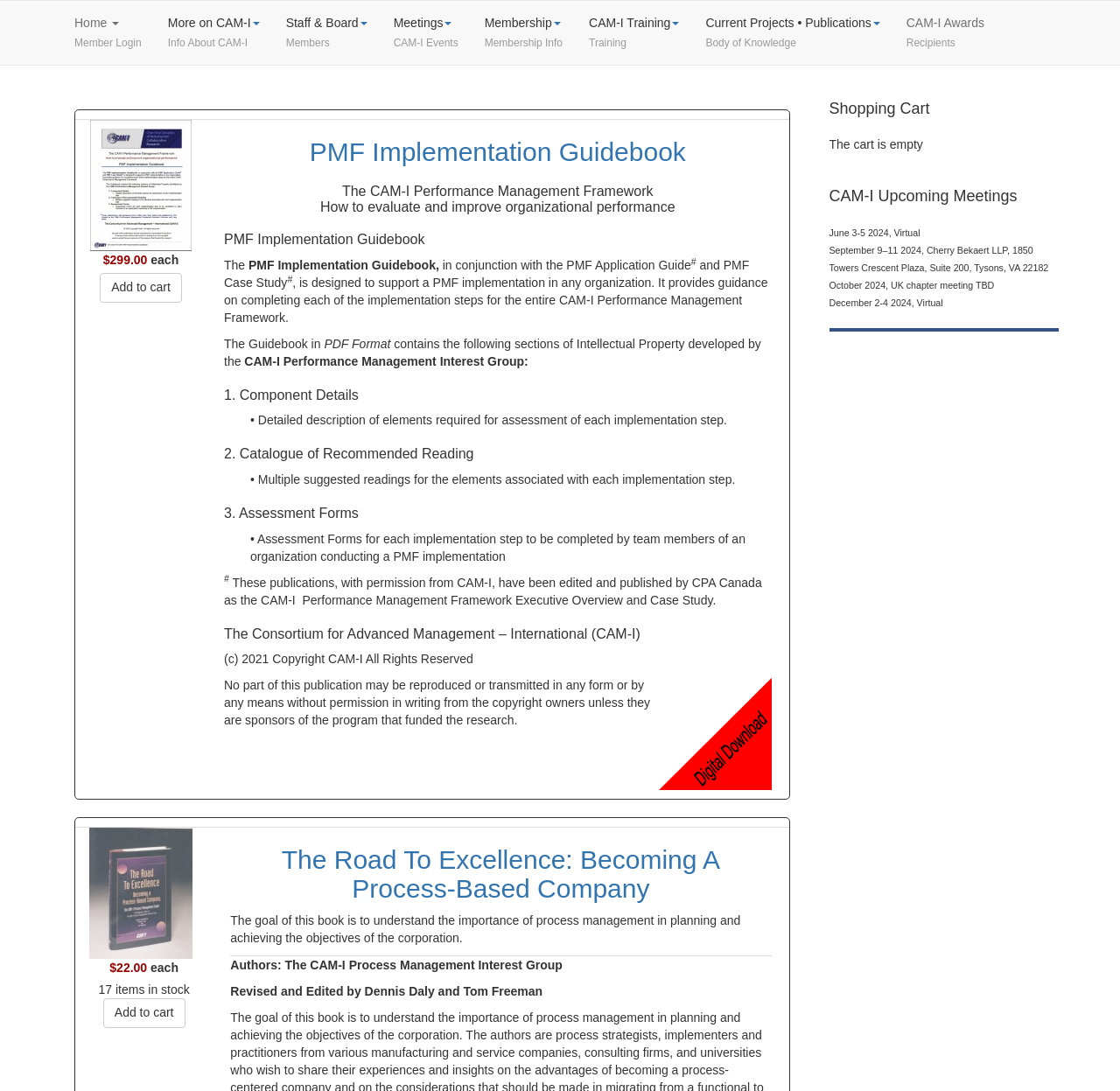Given the description: "alt="pmf_ig" title="PMF Implementation Guidebook"", determine the bounding box coordinates of the UI element. The coordinates should be formatted as four float numbers between 0 and 1, [left, top, right, bottom].

[0.067, 0.163, 0.184, 0.175]